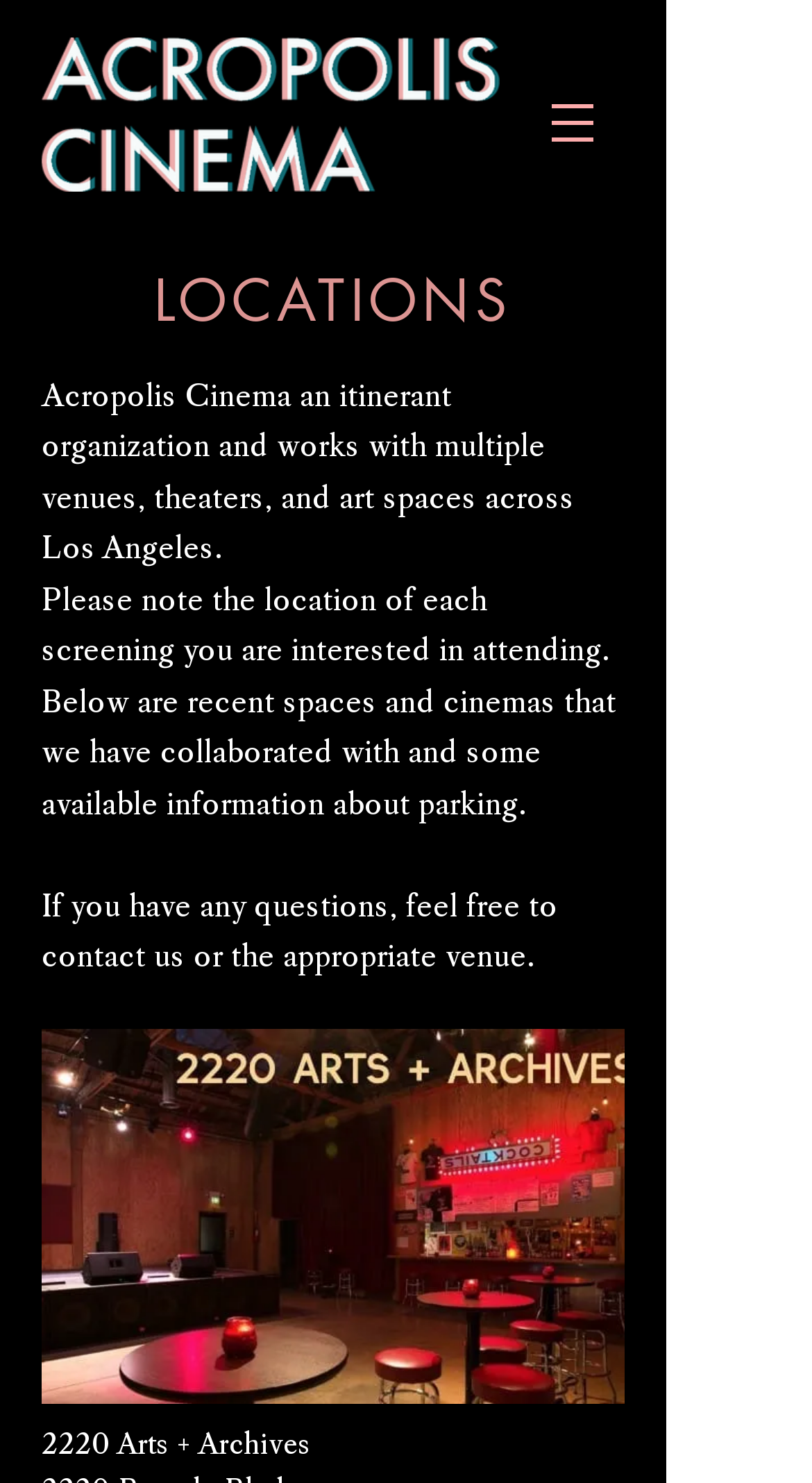Provide a one-word or brief phrase answer to the question:
What type of image is displayed at the top of the page?

Logo